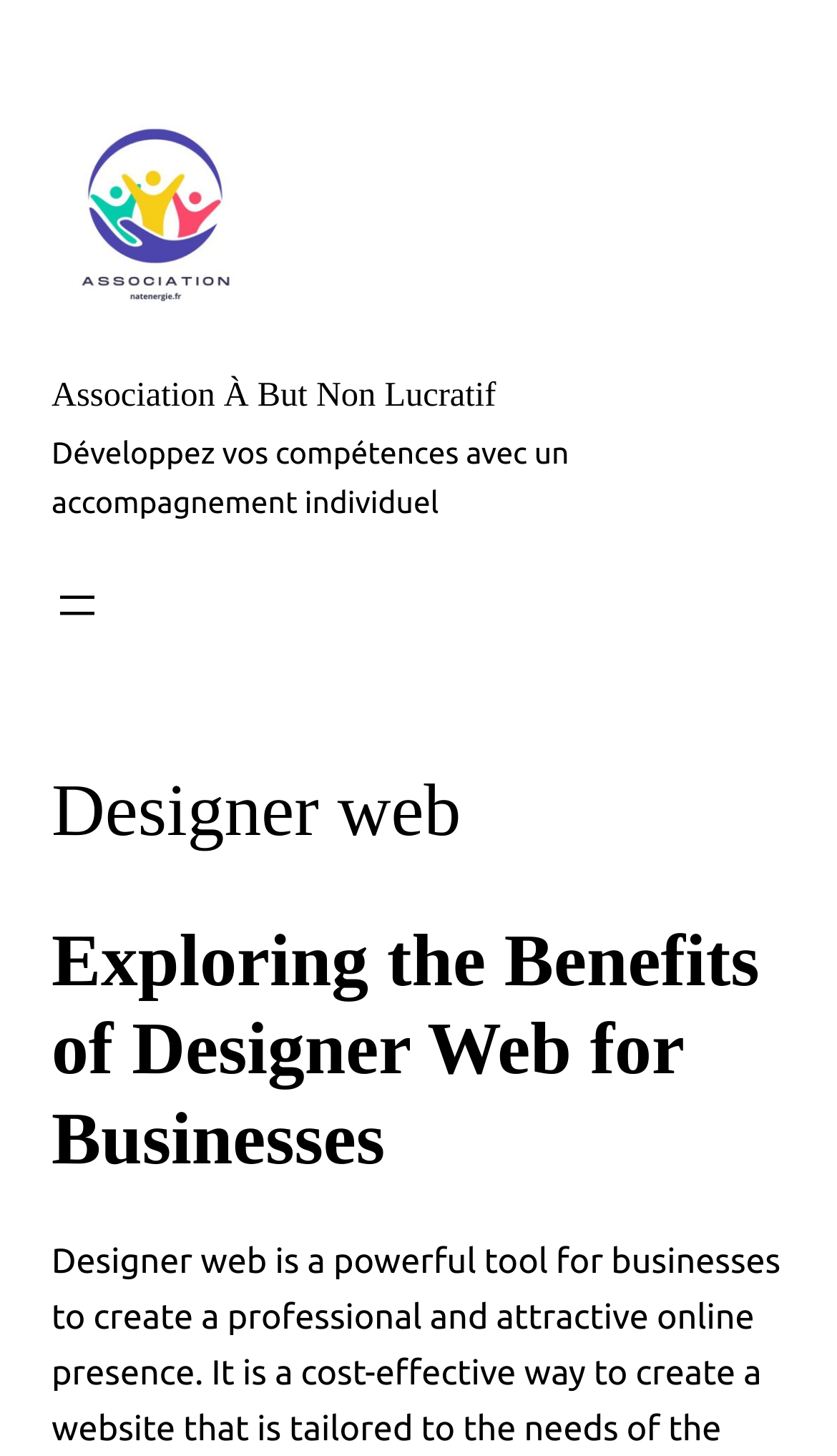Utilize the details in the image to thoroughly answer the following question: How many headings are there on the webpage?

I counted the heading elements on the webpage and found three: 'Association À But Non Lucratif', 'Designer web', and 'Exploring the Benefits of Designer Web for Businesses'.